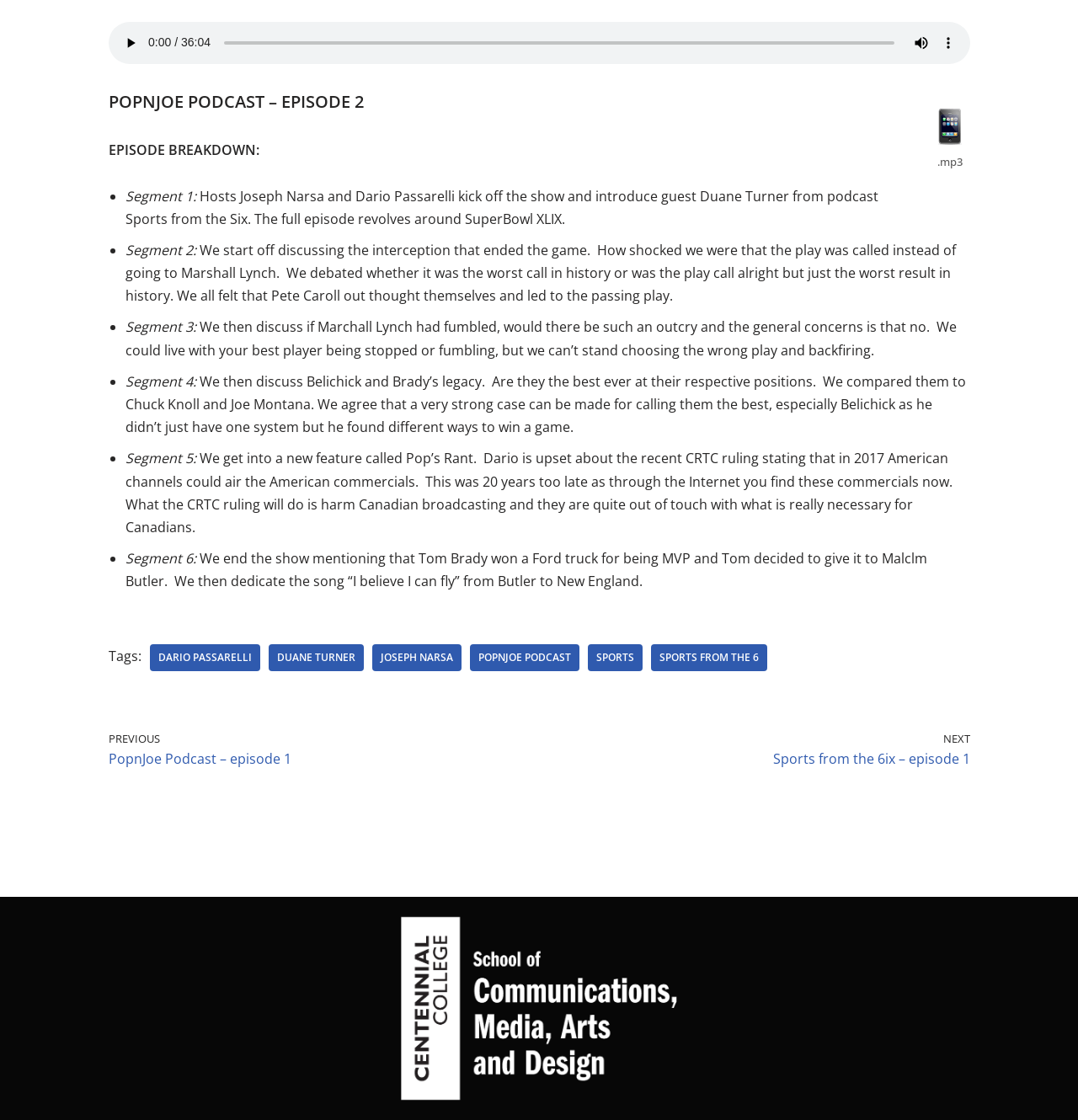Identify the bounding box coordinates of the HTML element based on this description: "previousPopnJoe Podcast – episode 1".

[0.1, 0.652, 0.492, 0.688]